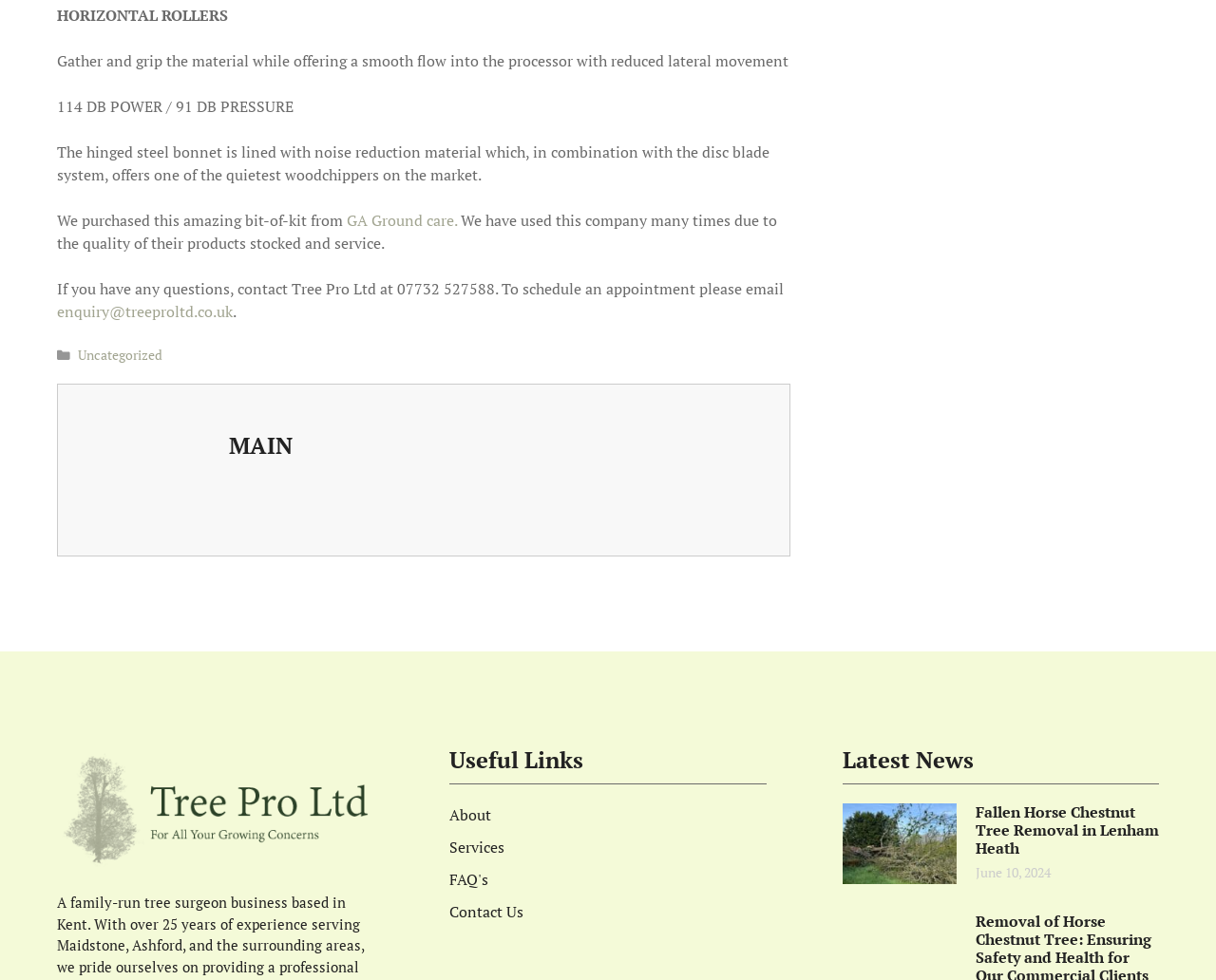Locate the coordinates of the bounding box for the clickable region that fulfills this instruction: "View the page about Fallen Horse Chestnut Tree Removal in Lenham Heath".

[0.802, 0.818, 0.953, 0.876]